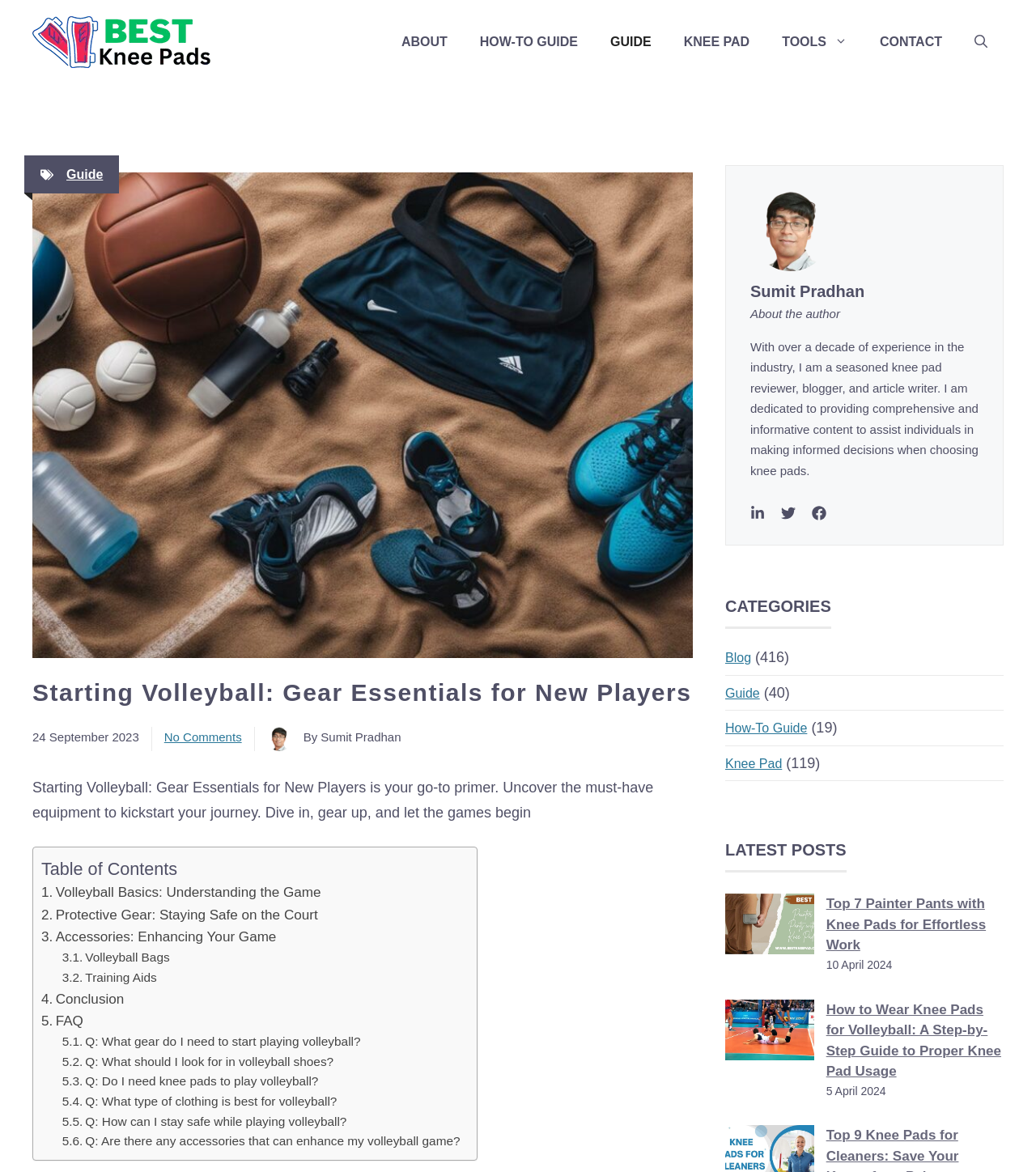Please find the main title text of this webpage.

Starting Volleyball: Gear Essentials for New Players